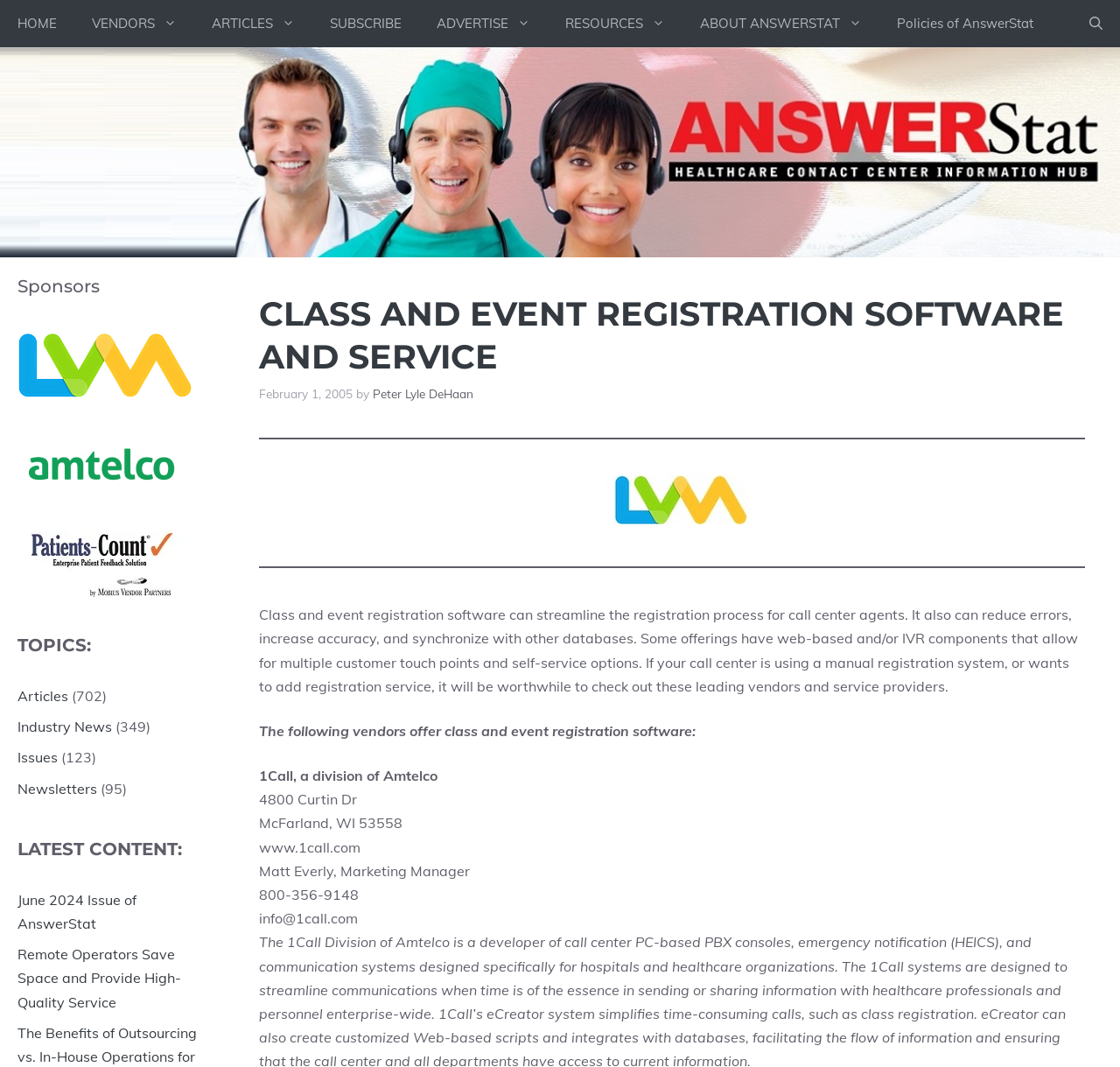Identify the bounding box coordinates for the element you need to click to achieve the following task: "Visit the LVM Systems website". Provide the bounding box coordinates as four float numbers between 0 and 1, in the form [left, top, right, bottom].

[0.425, 0.478, 0.775, 0.495]